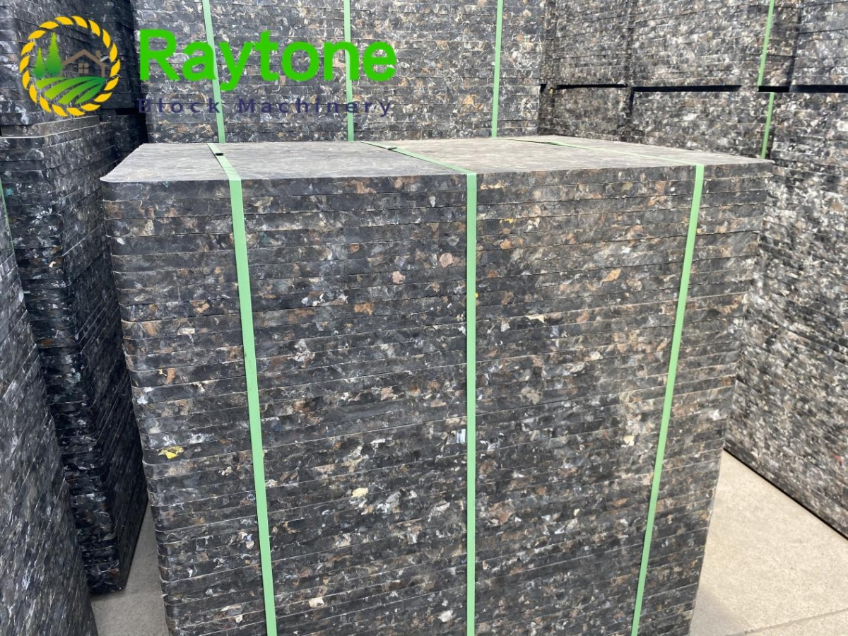Provide a thorough description of the image presented.

The image showcases a stack of fiber pallets designed for use in block machinery. The pallets have a sturdy, layered structure with a dark, textured surface, highlighted by green straps that hold them together securely. These fiber pallets are known for their lightweight properties, water resistance, and temperature stability, making them an innovative choice for supporting brick and block production. The image is branded with "Raytone Block Machinery," indicating the company that produces these advanced pallets, which offer a long lifespan and enhanced performance compared to traditional materials. The setting appears to be a warehouse or factory environment, emphasizing the industrial application of these products.